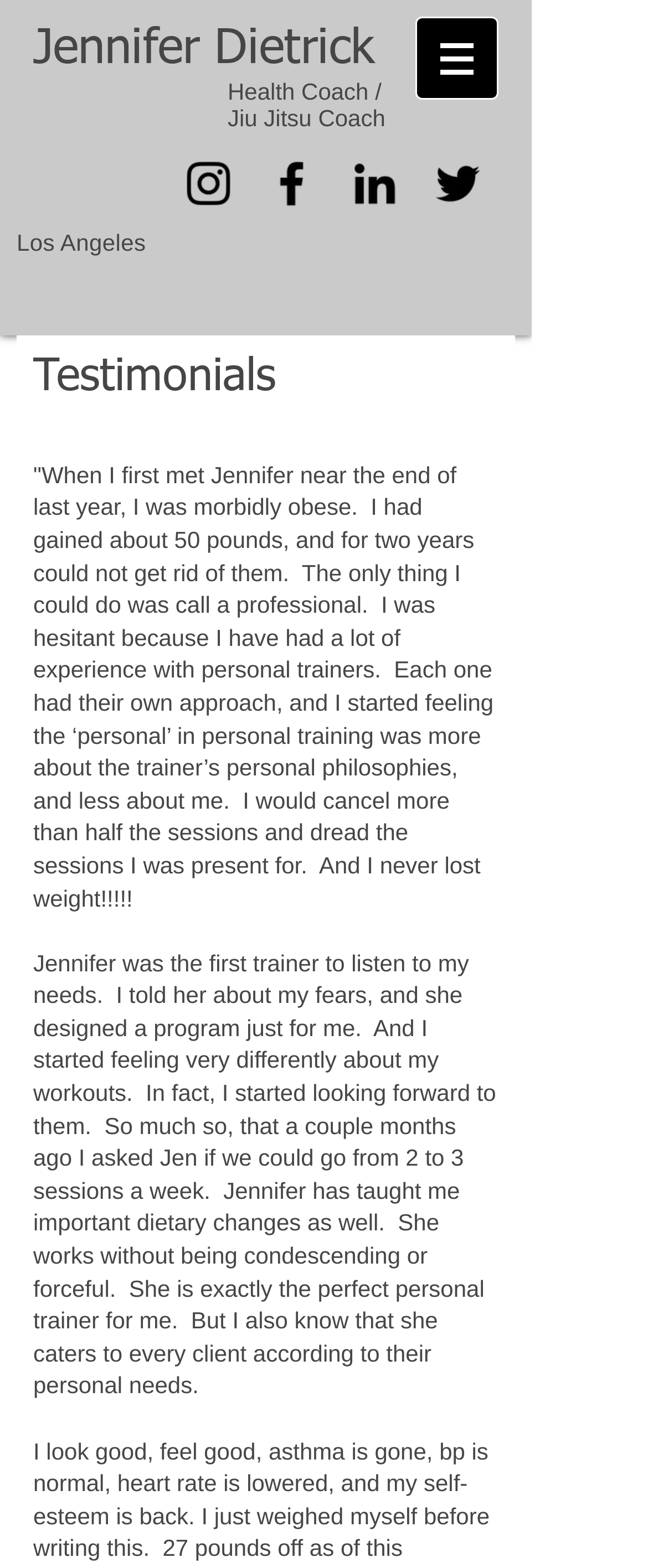Ascertain the bounding box coordinates for the UI element detailed here: "aria-label="Black LinkedIn Icon"". The coordinates should be provided as [left, top, right, bottom] with each value being a float between 0 and 1.

[0.533, 0.098, 0.623, 0.136]